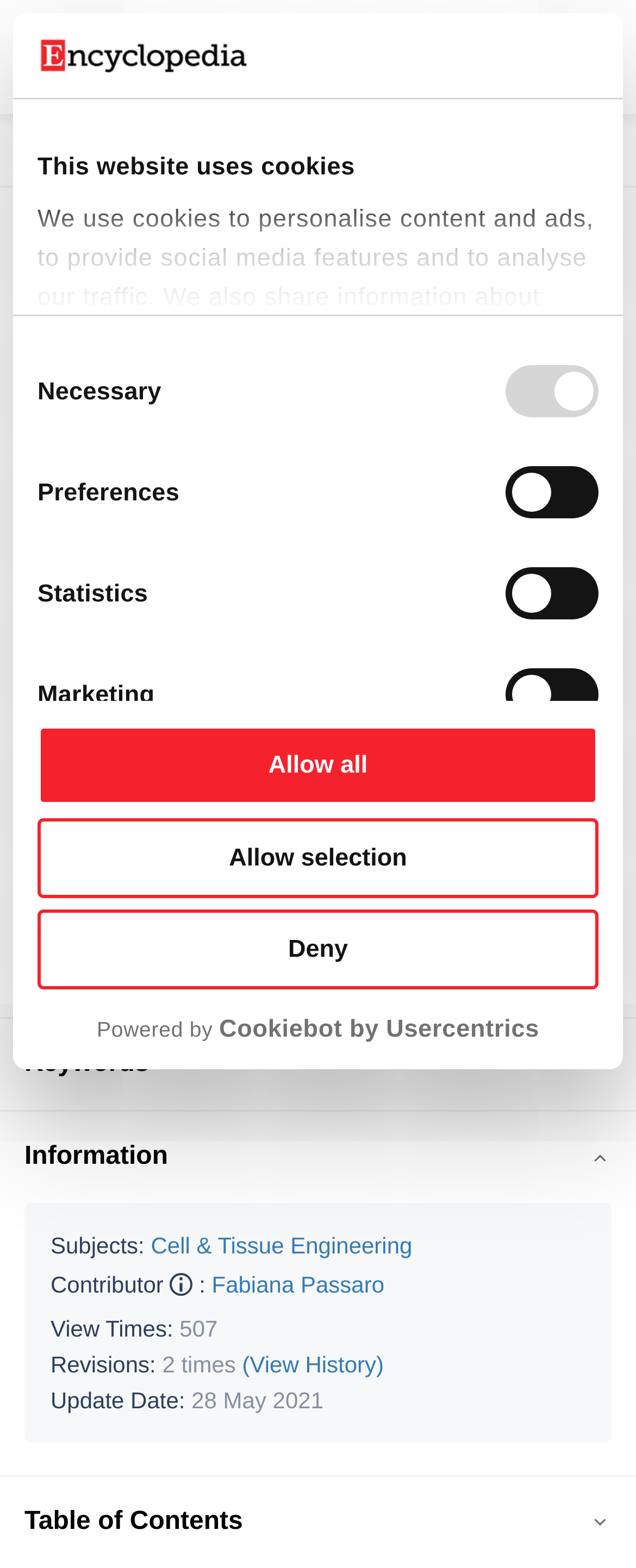Locate the bounding box coordinates of the item that should be clicked to fulfill the instruction: "visit 'Kickass and Phyllis’s garden'".

None